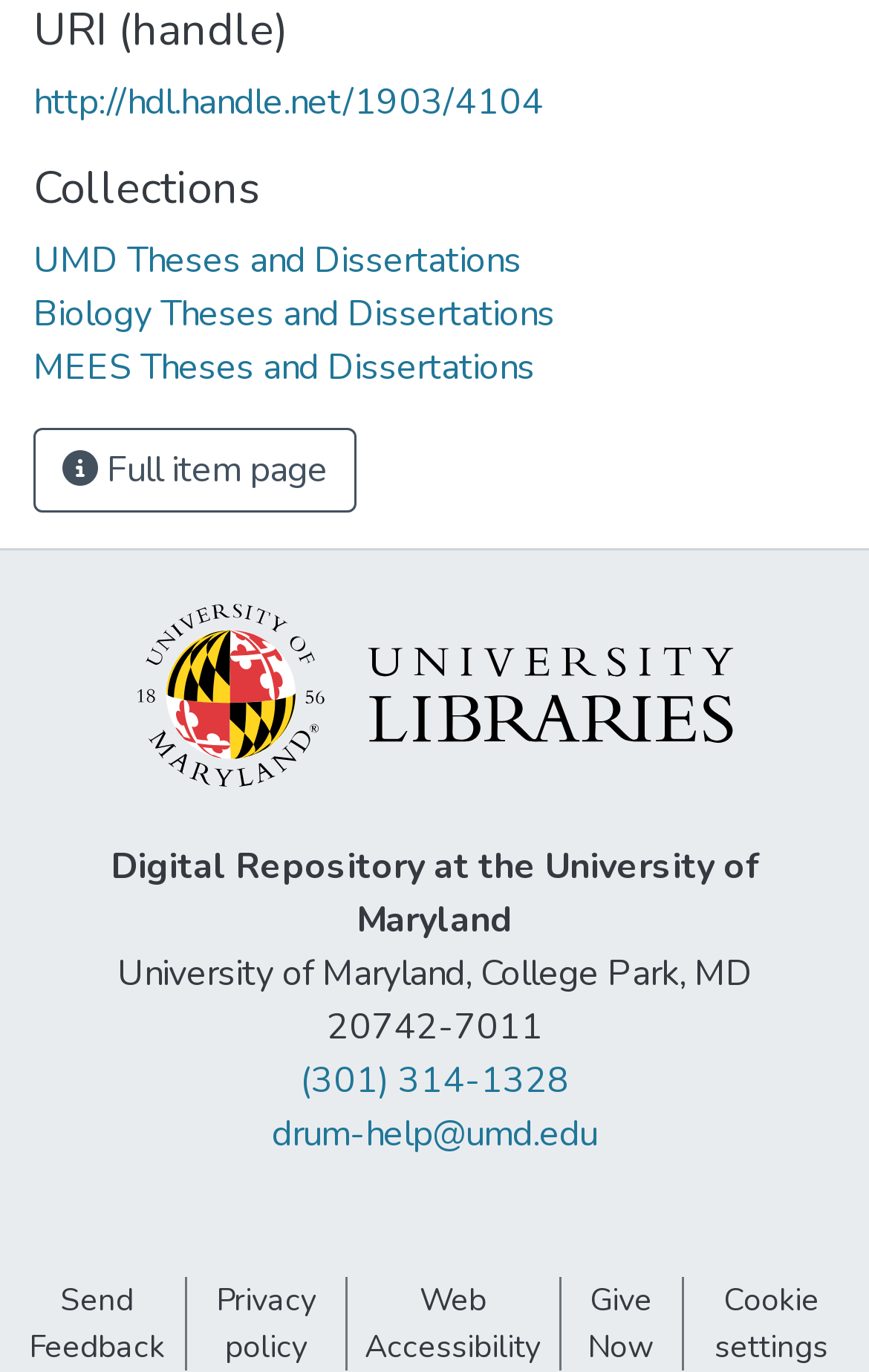Using the given element description, provide the bounding box coordinates (top-left x, top-left y, bottom-right x, bottom-right y) for the corresponding UI element in the screenshot: title="Libraries Home Page"

[0.147, 0.487, 0.853, 0.523]